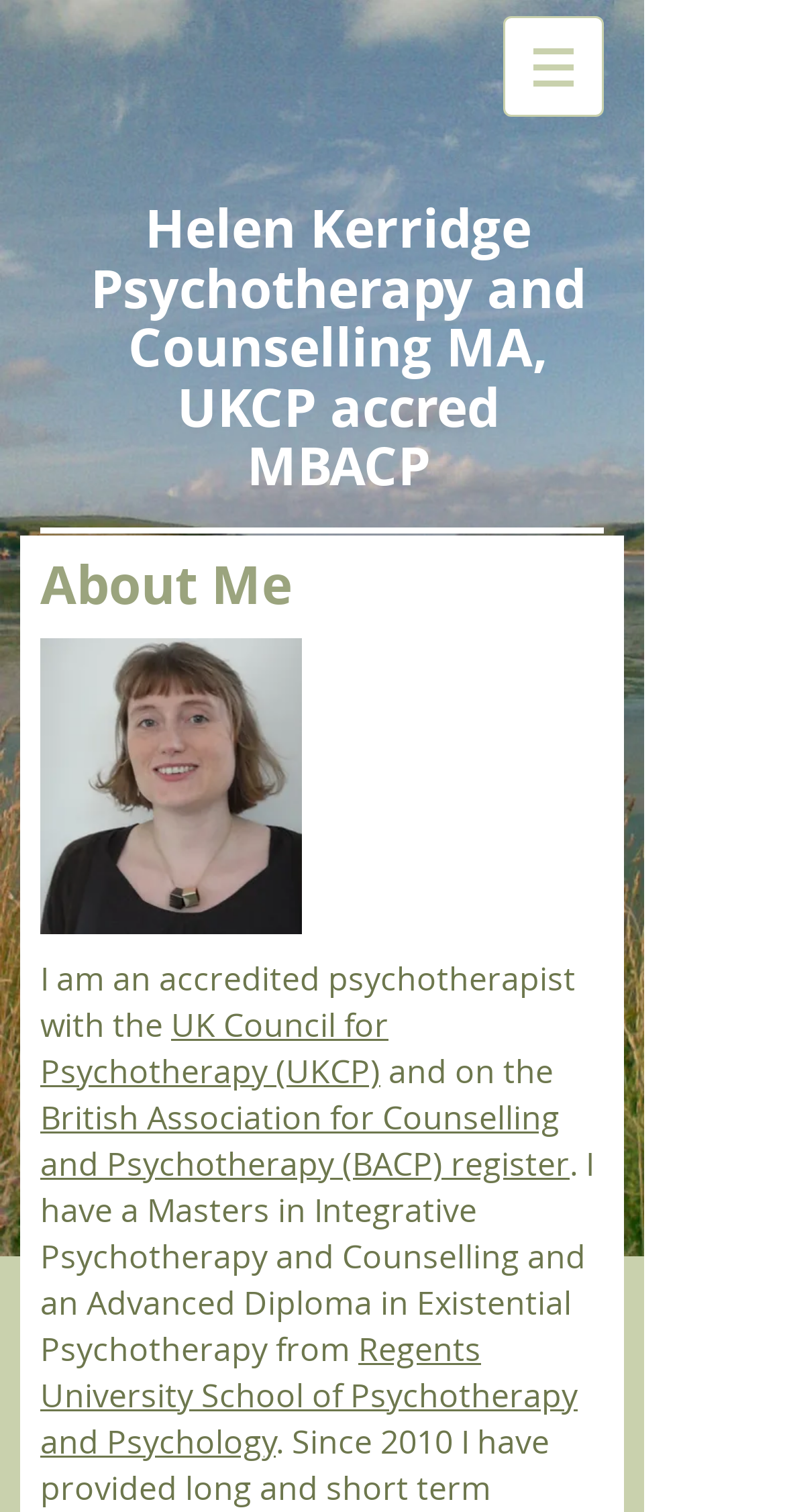Describe all significant elements and features of the webpage.

The webpage is about Helen Kerridge, a psychotherapist and counsellor based in Hackney E8. At the top of the page, there is a navigation menu labeled "Site" with a button that has a popup menu. To the right of the navigation menu, there is a heading that displays Helen Kerridge's name and credentials.

Below the navigation menu, there is a heading that reads "About Me". To the right of this heading, there is an image labeled "Website pic.jpg". The image is positioned above a block of text that describes Helen Kerridge's professional background. The text states that she is an accredited psychotherapist with the UK Council for Psychotherapy (UKCP) and is on the British Association for Counselling and Psychotherapy (BACP) register. 

The text also mentions her educational background, including a Masters in Integrative Psychotherapy and Counselling and an Advanced Diploma in Existential Psychotherapy from Regent's University School of Psychotherapy and Psychology. The text is divided into several paragraphs, with links to the UKCP, BACP, and Regent's University School of Psychotherapy and Psychology websites.